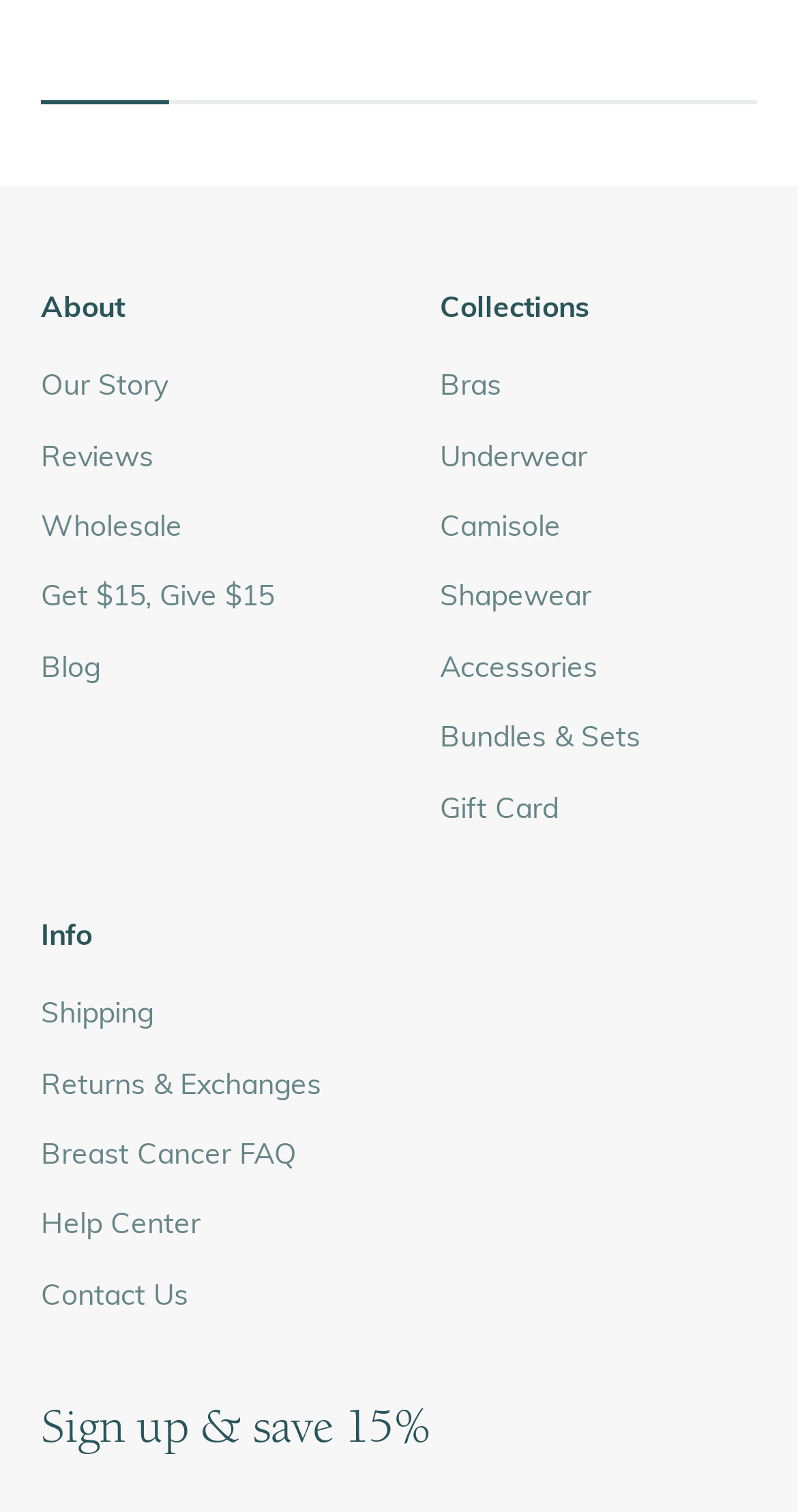Refer to the image and provide an in-depth answer to the question: 
How many links are there in the About section?

By counting the links in the About section, I found that there are 5 links: Our Story, Reviews, Wholesale, Get $15, Give $15, and Blog.